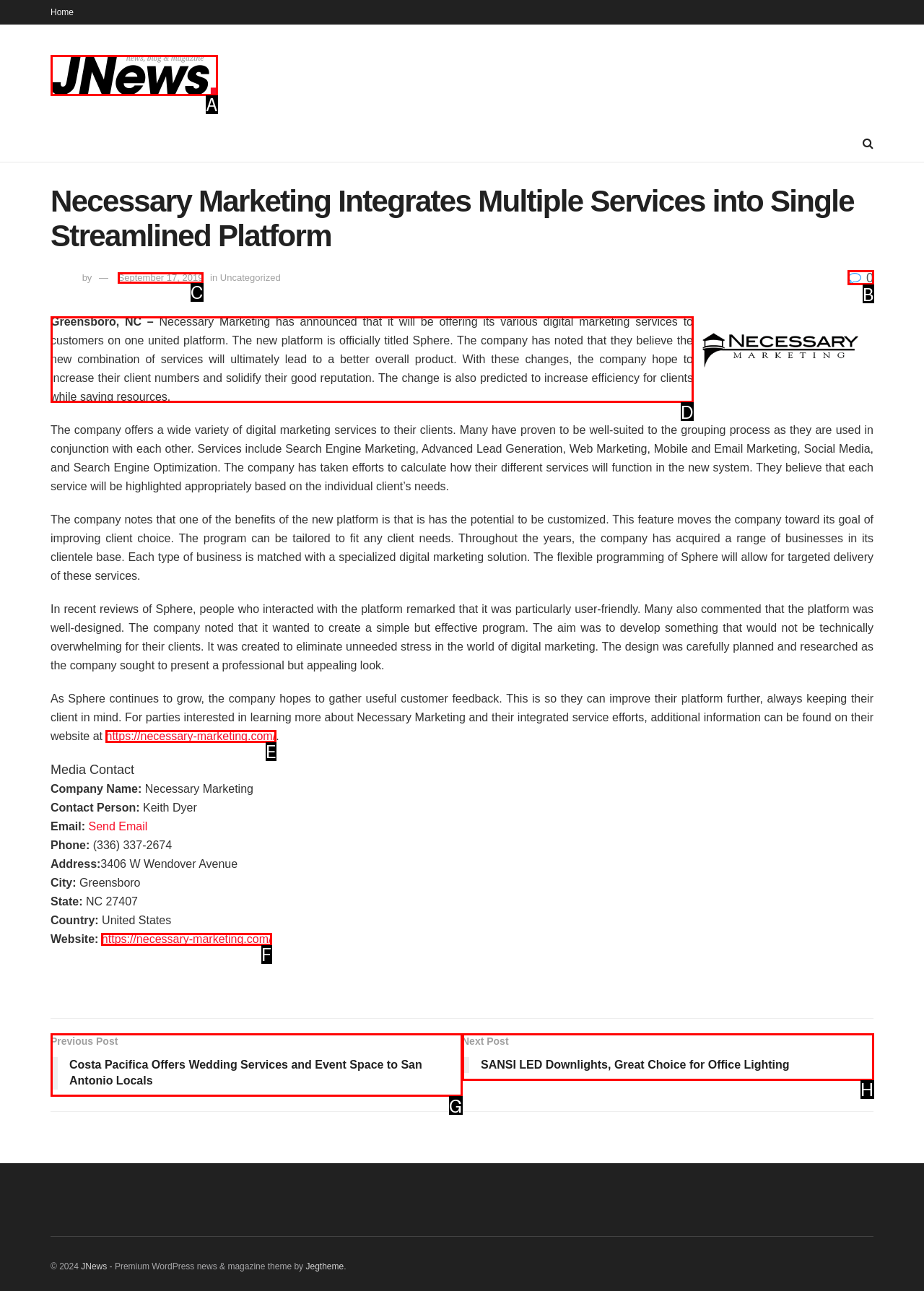Identify the correct HTML element to click for the task: Read the news article. Provide the letter of your choice.

D